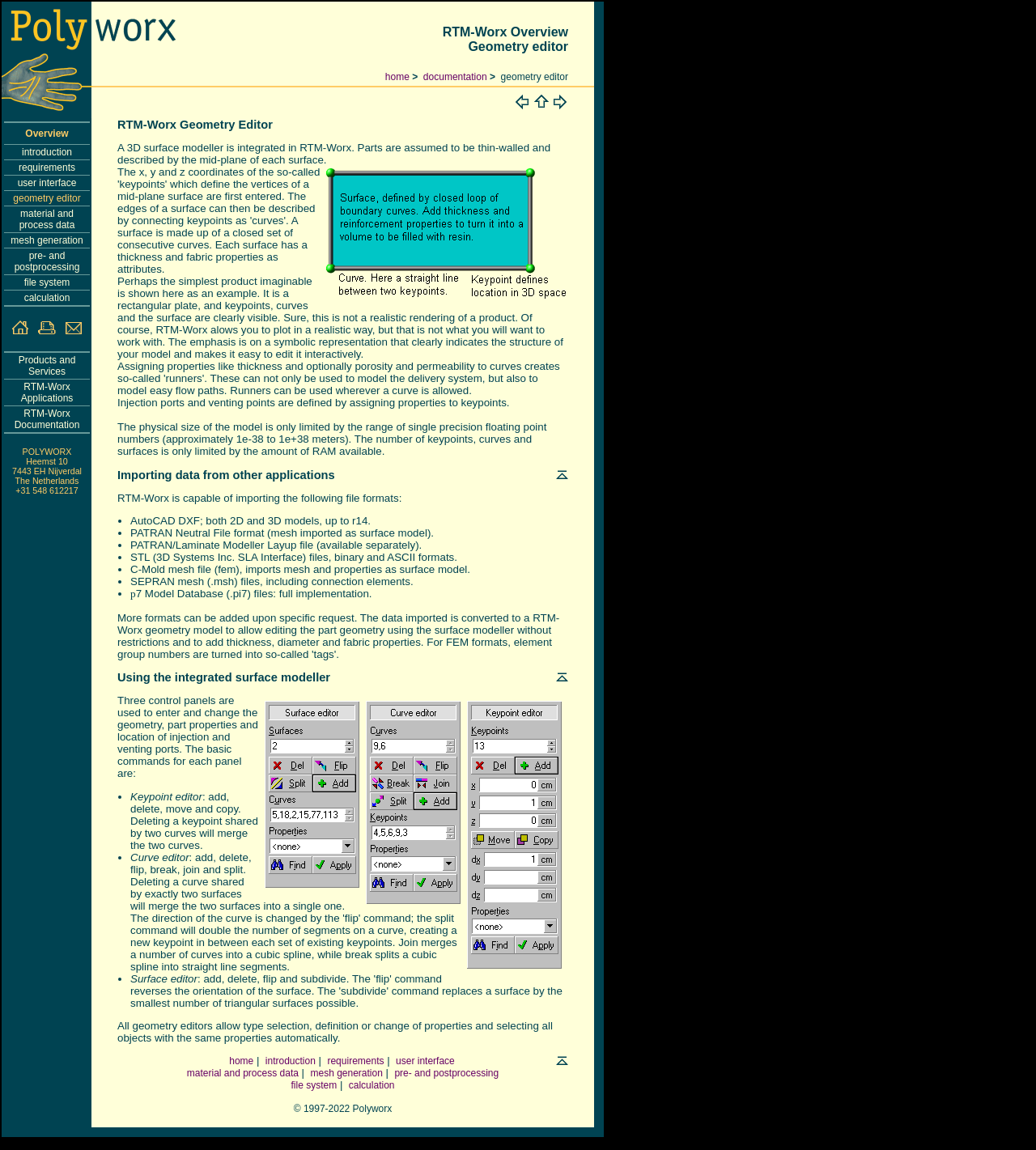Identify the bounding box for the described UI element: "material and process data".

[0.18, 0.928, 0.288, 0.938]